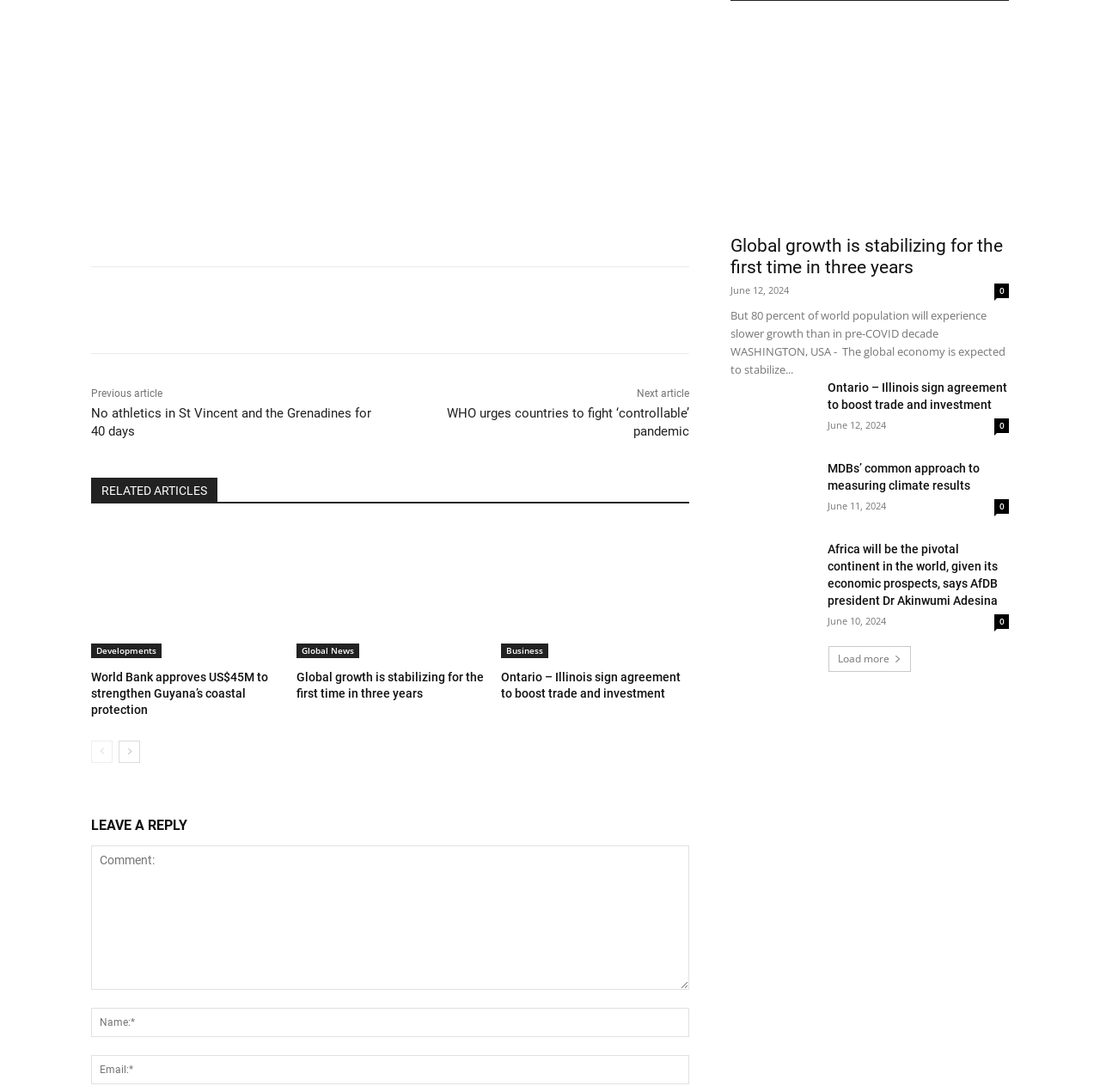Identify and provide the bounding box coordinates of the UI element described: "Back to top". The coordinates should be formatted as [left, top, right, bottom], with each number being a float between 0 and 1.

None